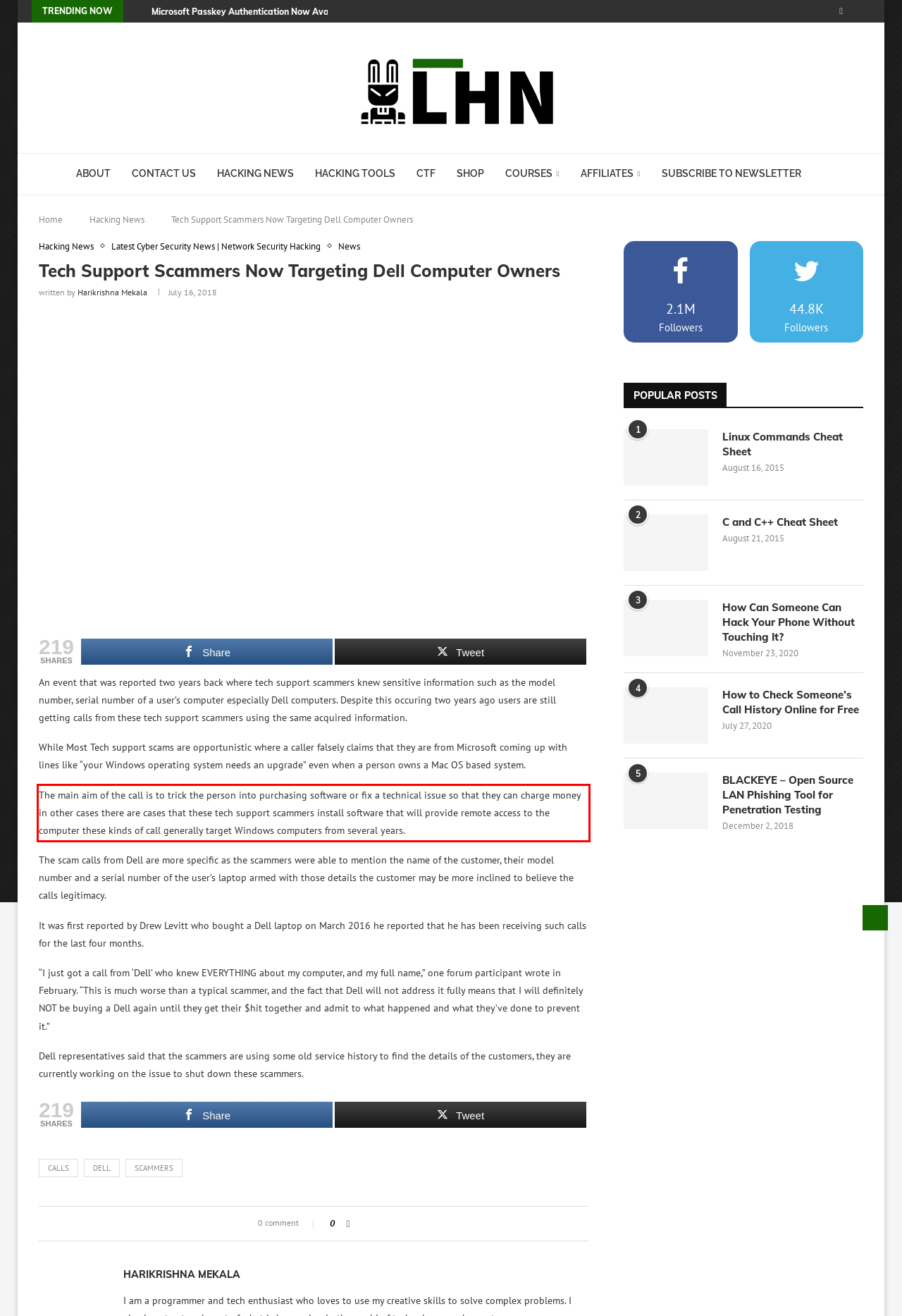Analyze the red bounding box in the provided webpage screenshot and generate the text content contained within.

The main aim of the call is to trick the person into purchasing software or fix a technical issue so that they can charge money in other cases there are cases that these tech support scammers install software that will provide remote access to the computer these kinds of call generally target Windows computers from several years.